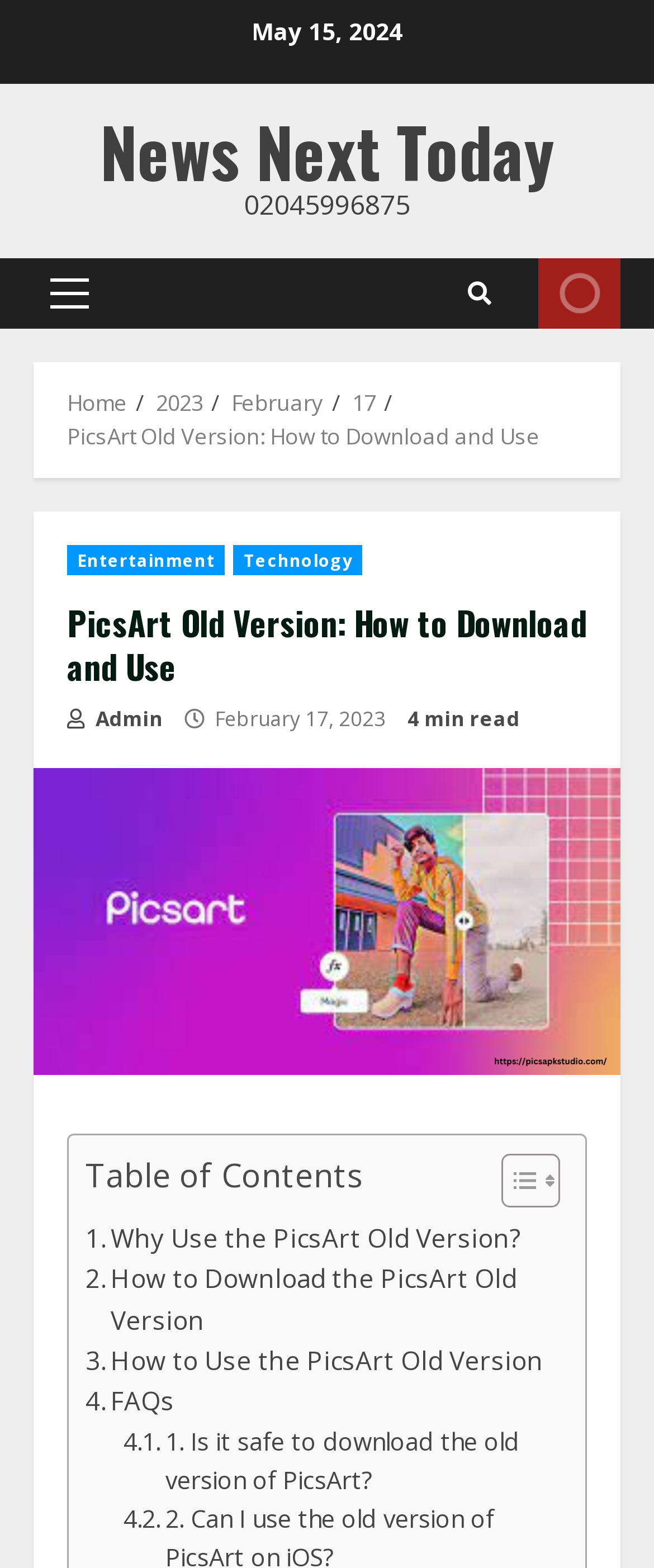Identify the bounding box coordinates for the region of the element that should be clicked to carry out the instruction: "Toggle the 'Table of Content'". The bounding box coordinates should be four float numbers between 0 and 1, i.e., [left, top, right, bottom].

[0.728, 0.735, 0.844, 0.777]